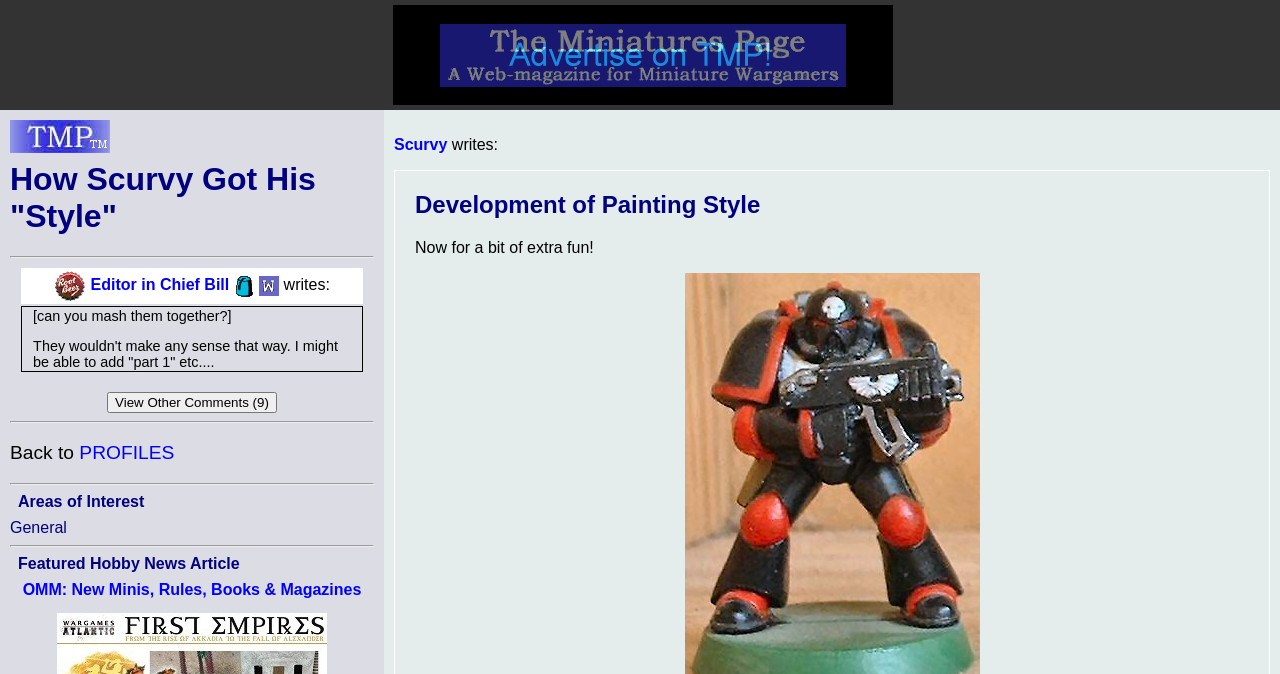How many rows are in the table?
Based on the visual, give a brief answer using one word or a short phrase.

2